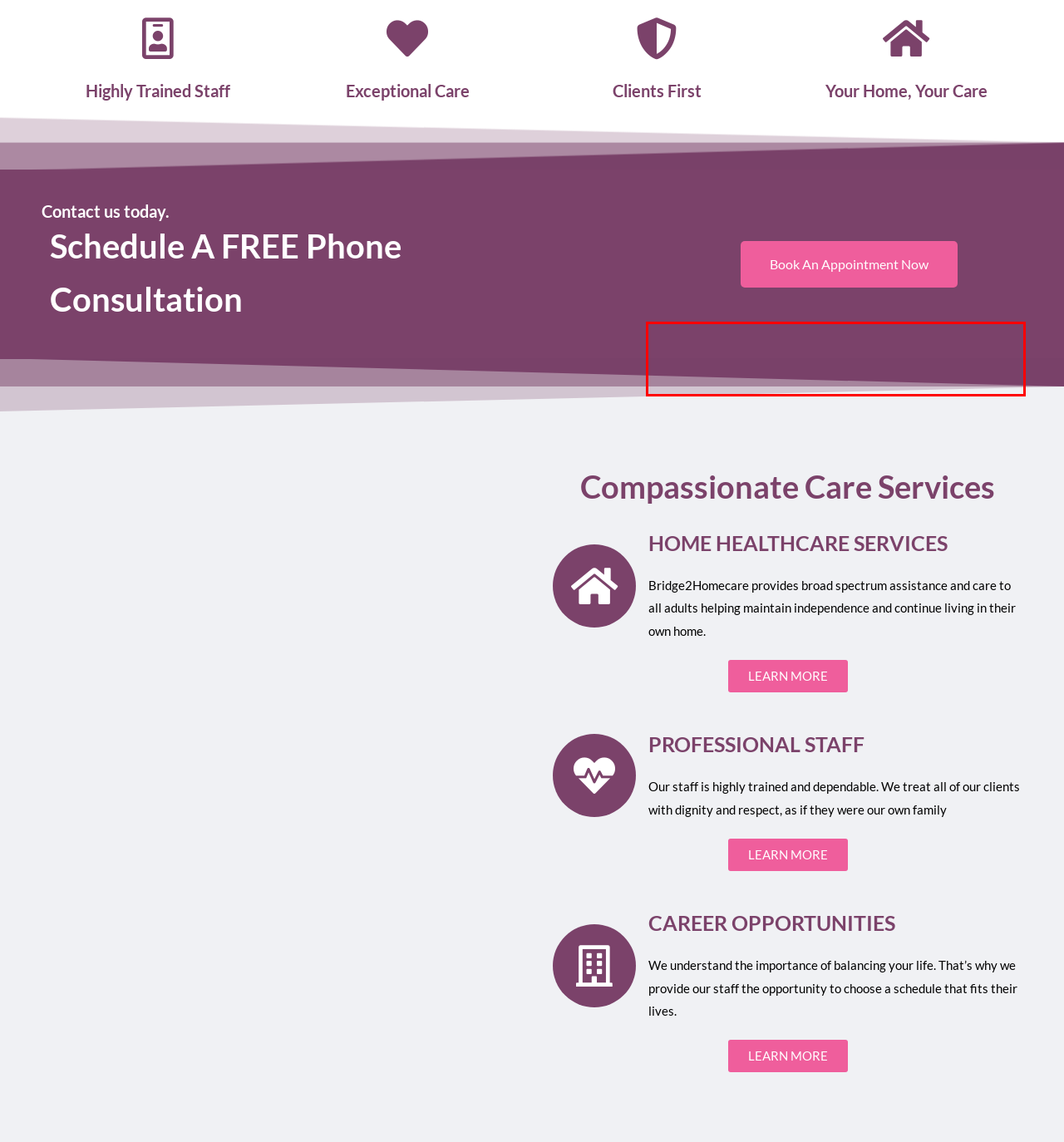Look at the provided screenshot of the webpage and perform OCR on the text within the red bounding box.

Bridge2Homecare provides broad spectrum assistance and care to all adults helping maintain independence and continue living in their own home.